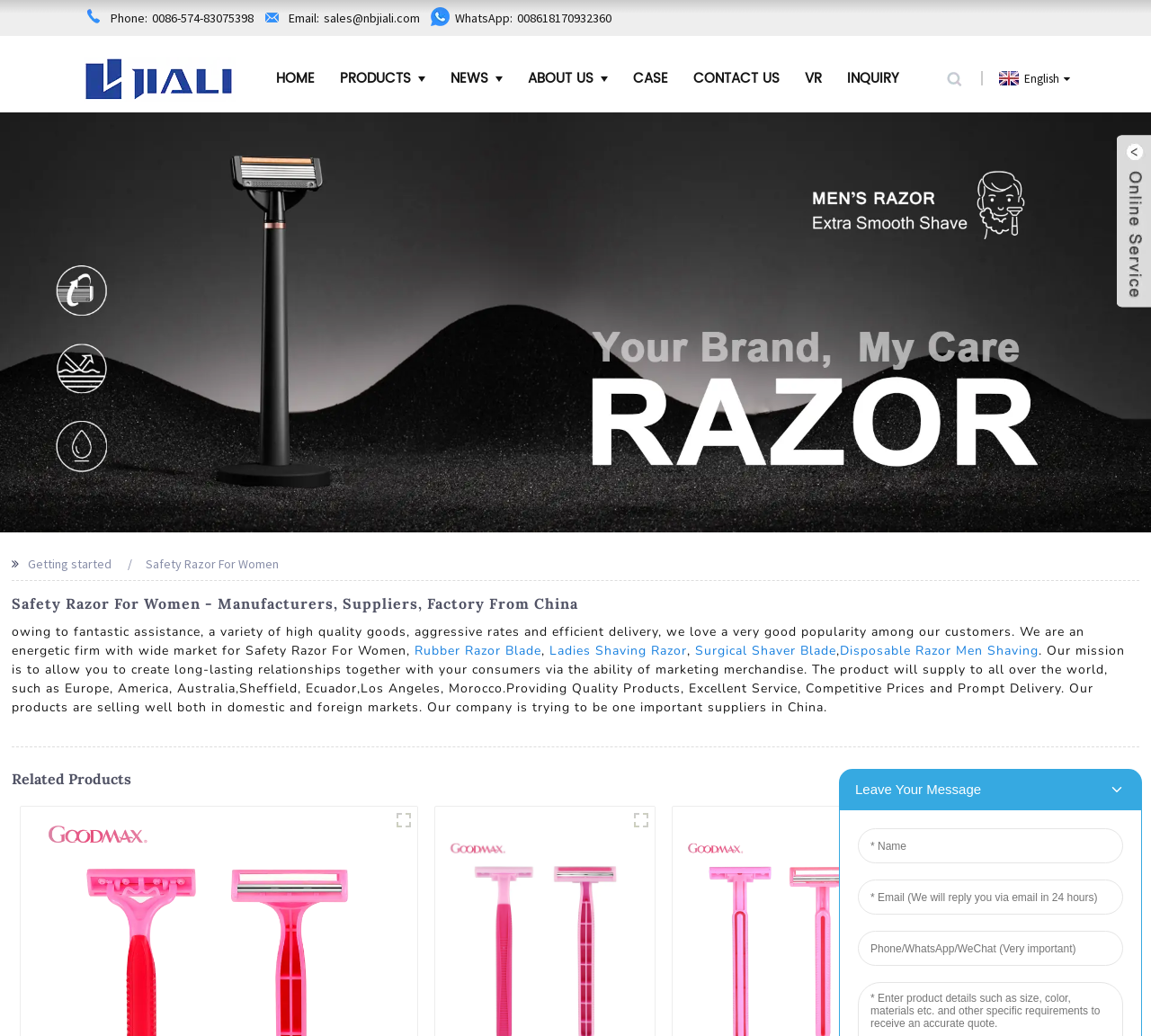Answer the question with a single word or phrase: 
What is the company's phone number?

0086-574-83075398